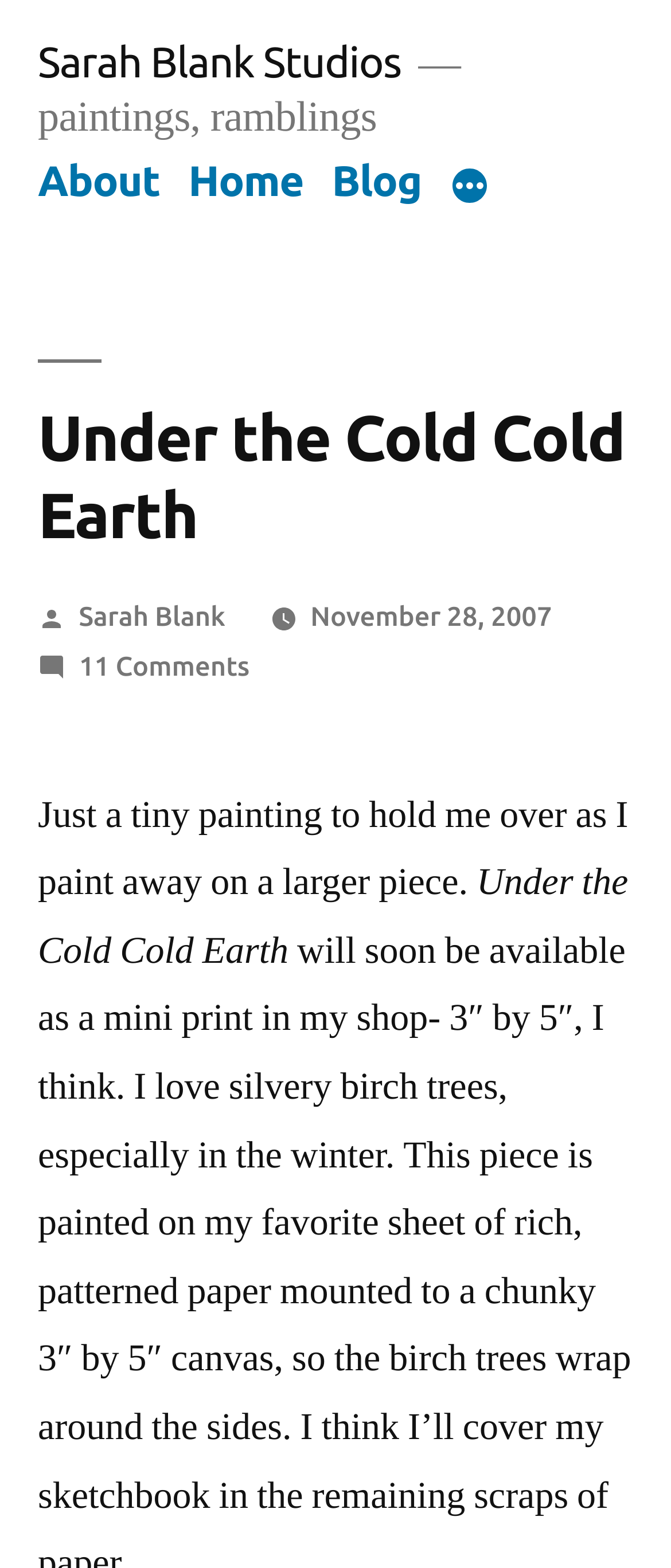Provide the bounding box coordinates of the area you need to click to execute the following instruction: "go to Sarah Blank Studios homepage".

[0.056, 0.024, 0.598, 0.055]